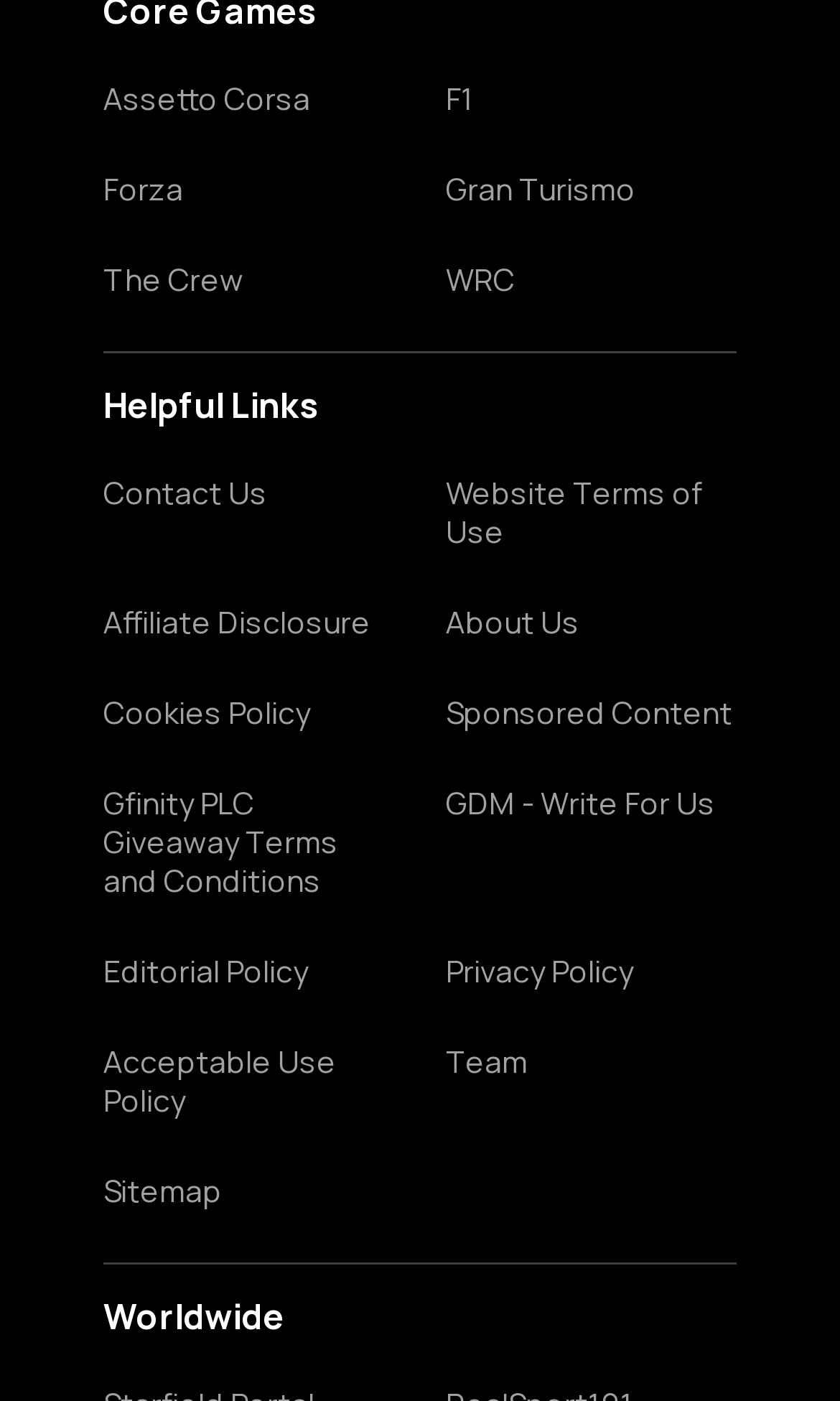Please determine the bounding box coordinates of the area that needs to be clicked to complete this task: 'Contact Us'. The coordinates must be four float numbers between 0 and 1, formatted as [left, top, right, bottom].

[0.123, 0.339, 0.469, 0.394]